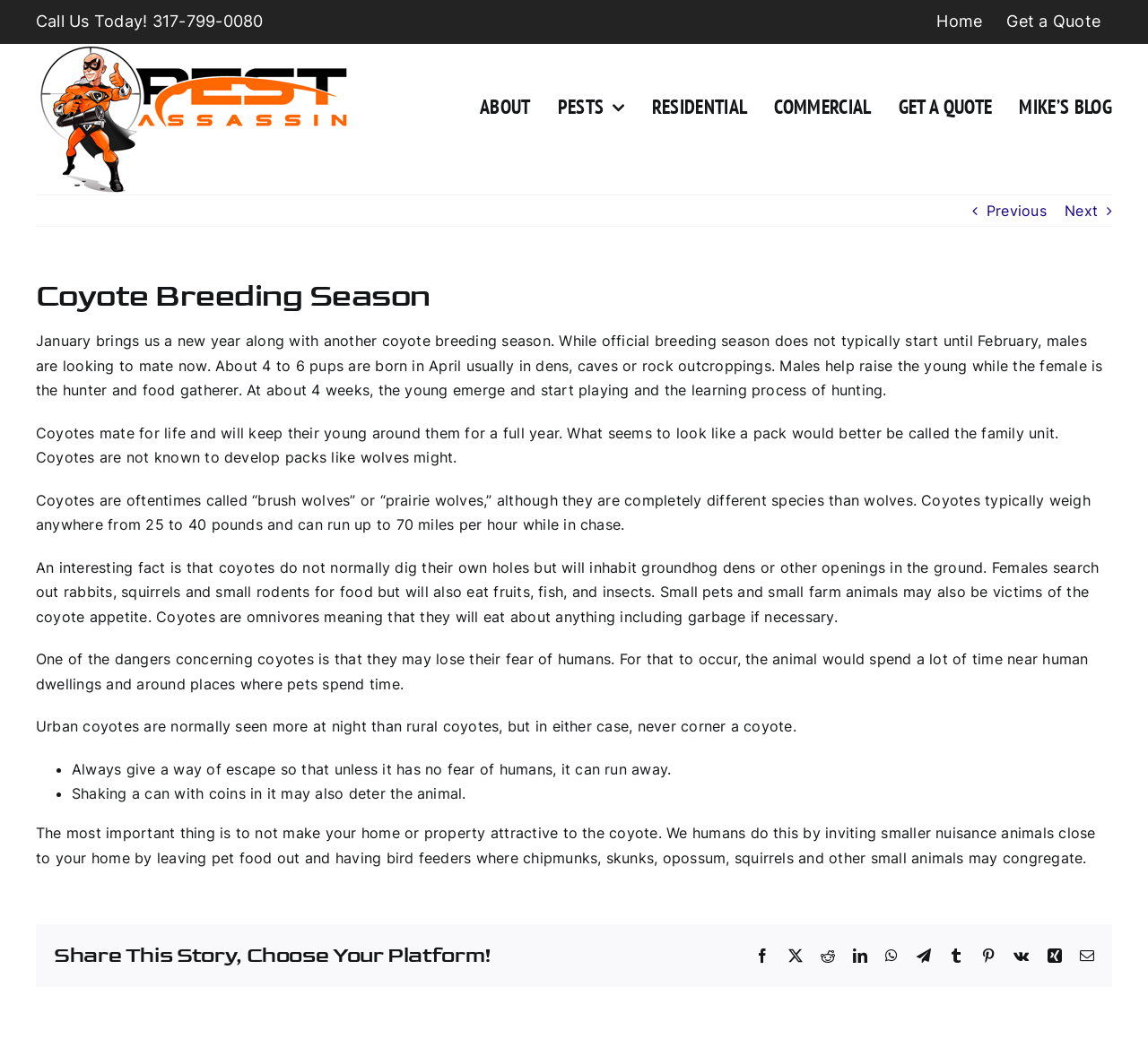Why may coyotes lose their fear of humans?
Kindly offer a detailed explanation using the data available in the image.

According to the webpage, one of the dangers concerning coyotes is that they may lose their fear of humans if they spend a lot of time near human dwellings and around places where pets spend time.